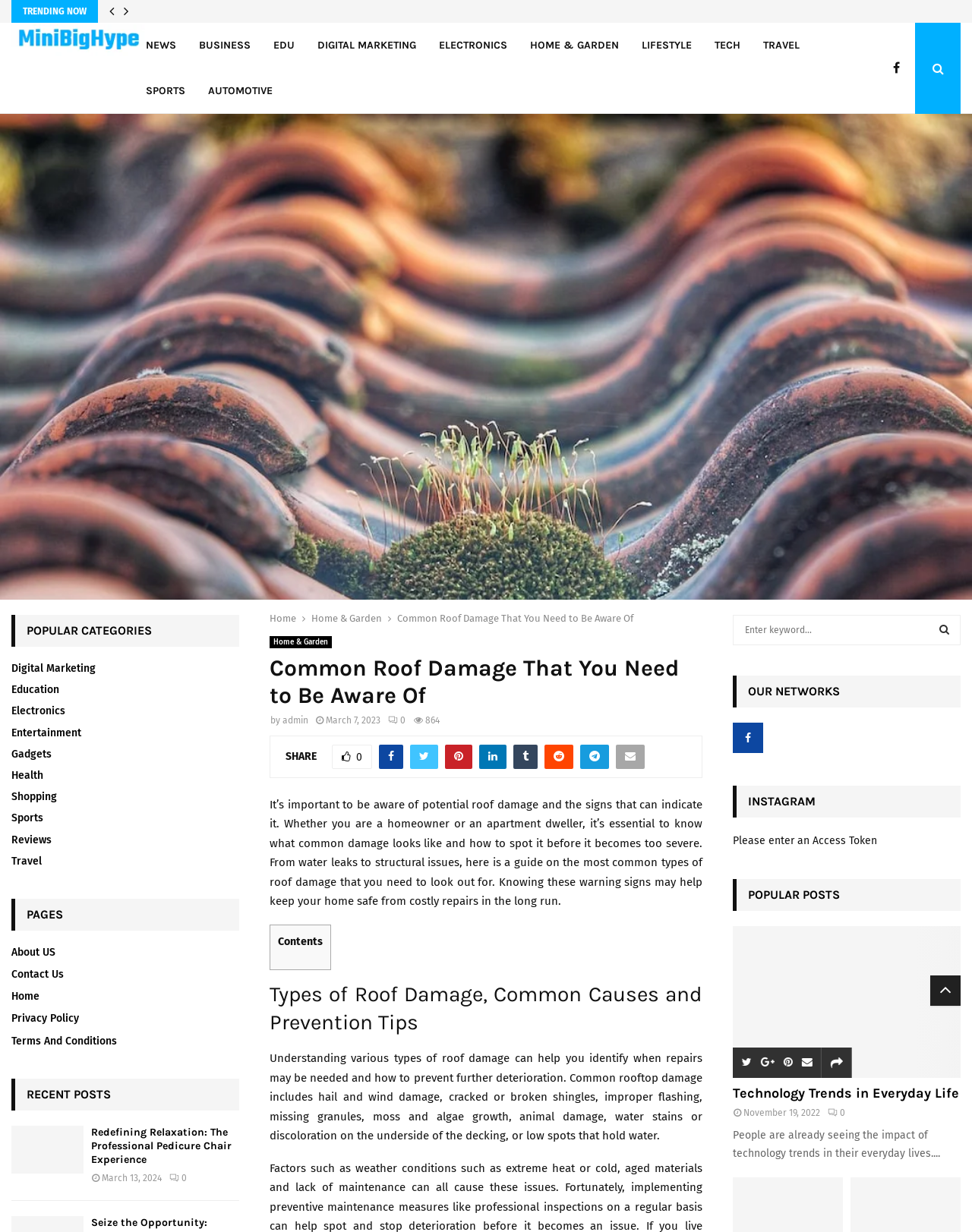Locate the bounding box coordinates of the area that needs to be clicked to fulfill the following instruction: "View the 'POPULAR POSTS'". The coordinates should be in the format of four float numbers between 0 and 1, namely [left, top, right, bottom].

[0.77, 0.713, 0.973, 0.739]